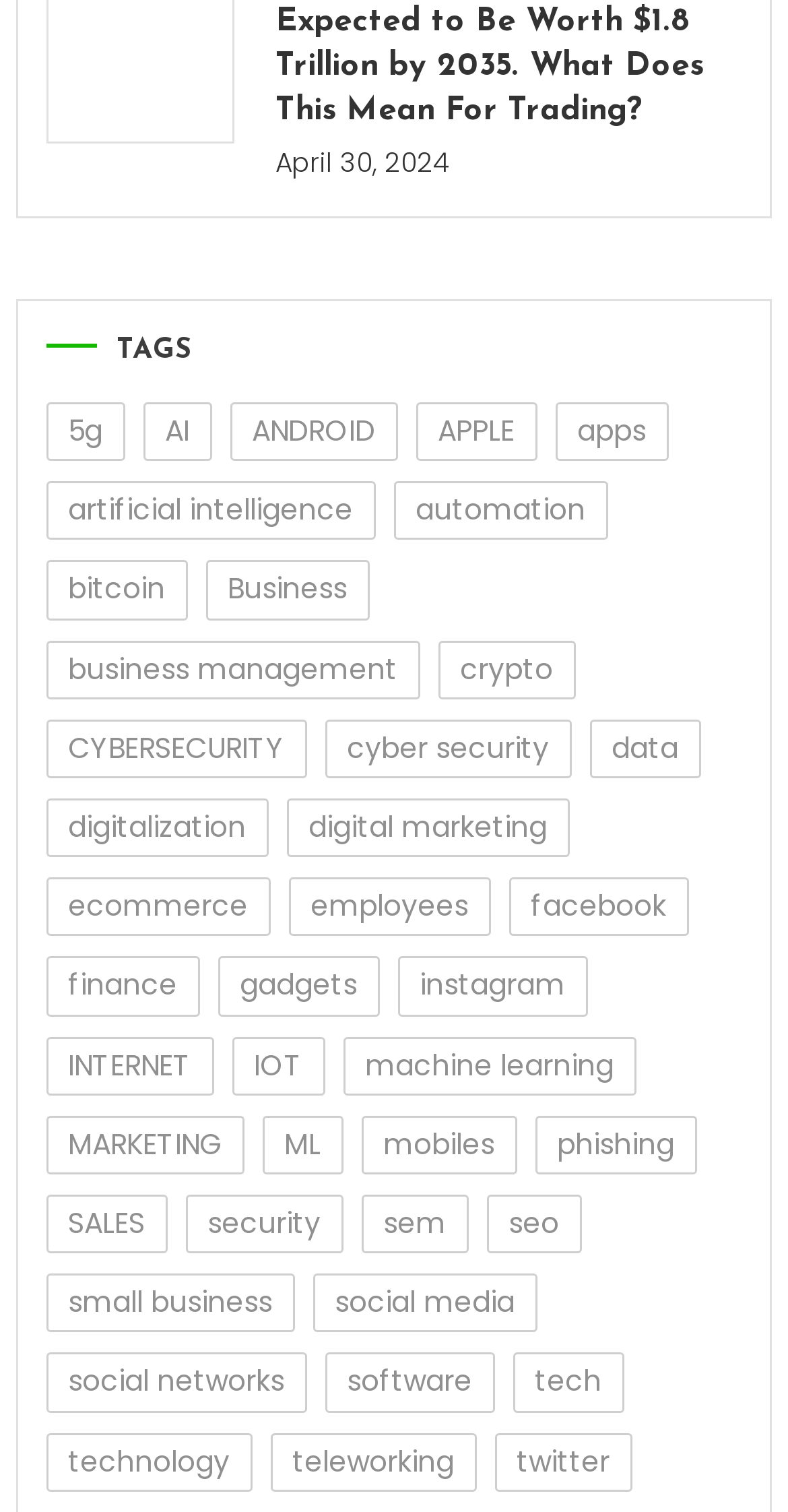Please identify the bounding box coordinates of the element that needs to be clicked to perform the following instruction: "View 'Business' category".

[0.261, 0.371, 0.469, 0.41]